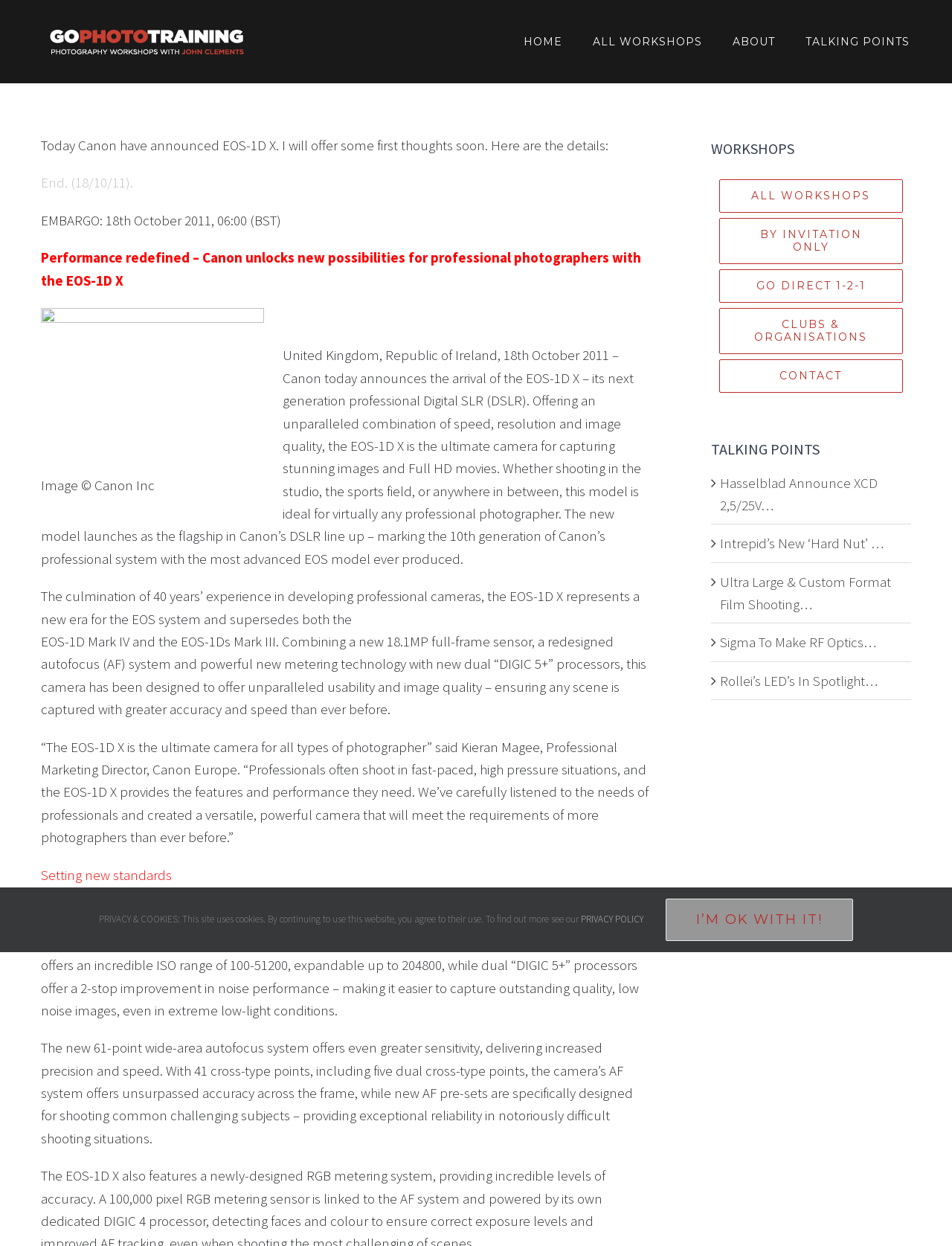How many autofocus points does the EOS-1D X have?
Using the image as a reference, give an elaborate response to the question.

The answer can be found in the section describing the camera's features, where it is stated 'The new 61-point wide-area autofocus system offers even greater sensitivity, delivering increased precision and speed.'